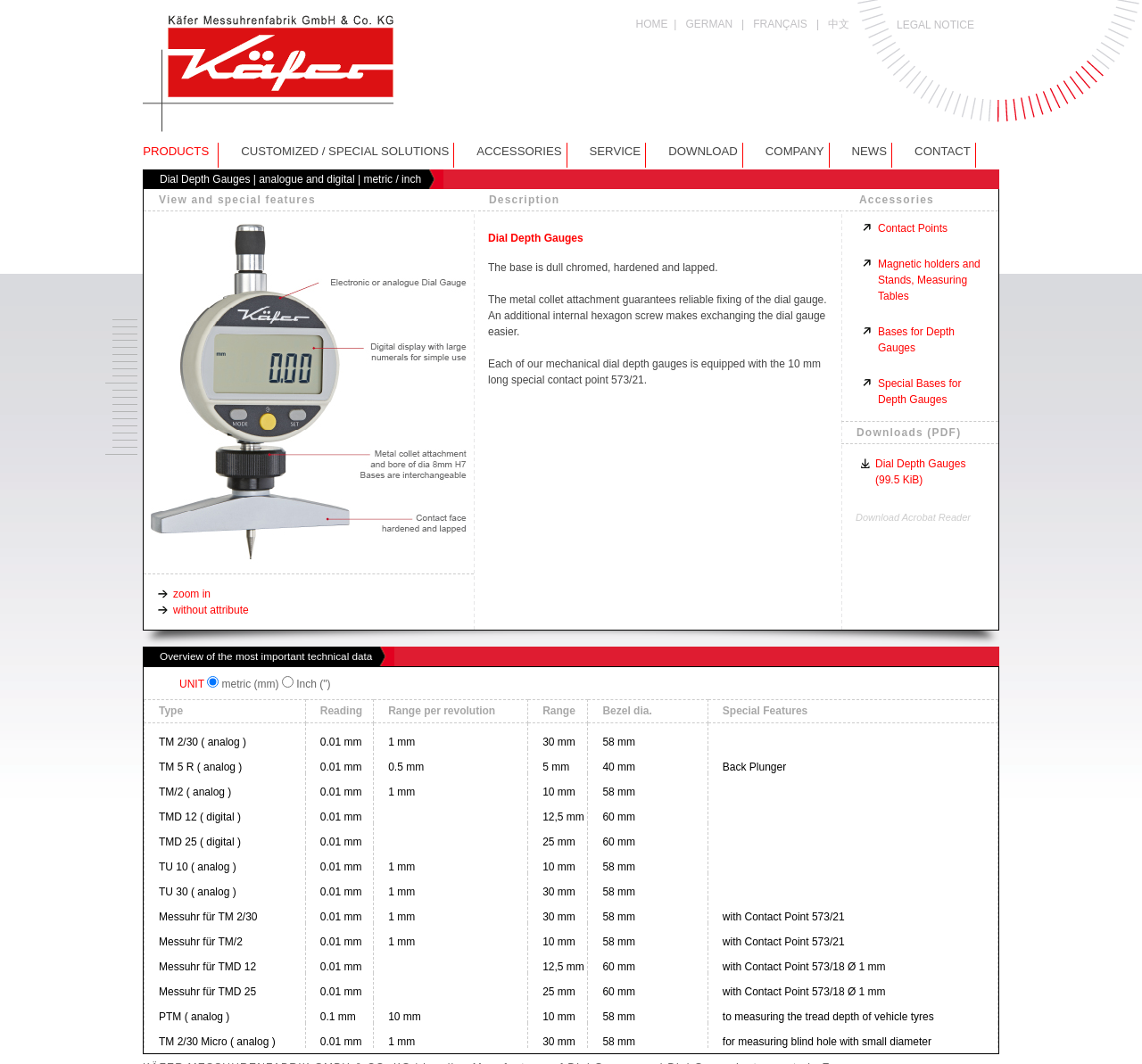Using the format (top-left x, top-left y, bottom-right x, bottom-right y), and given the element description, identify the bounding box coordinates within the screenshot: Customized / Special Solutions

[0.191, 0.134, 0.397, 0.157]